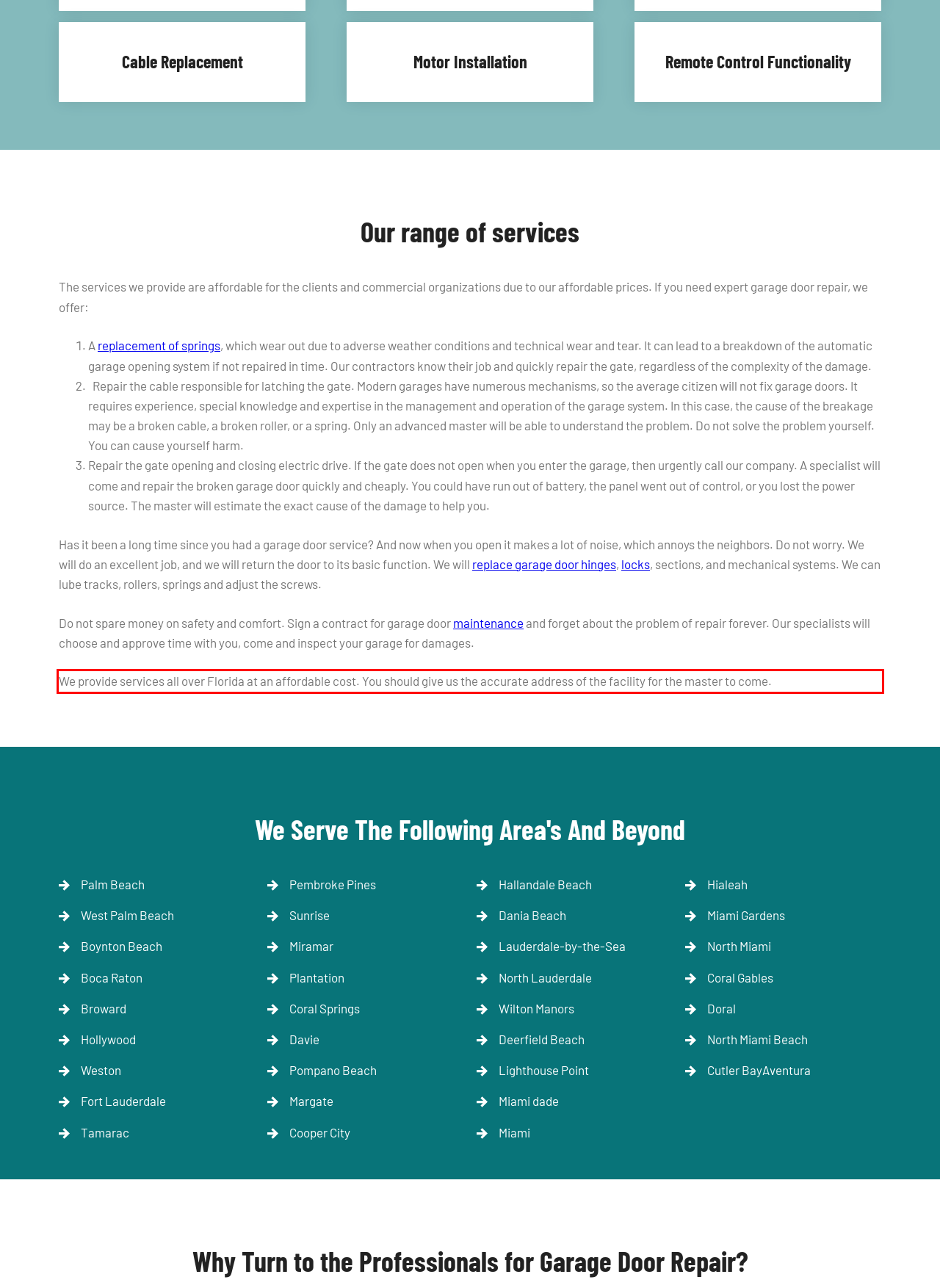Given a webpage screenshot, locate the red bounding box and extract the text content found inside it.

We provide services all over Florida at an affordable cost. You should give us the accurate address of the facility for the master to come.